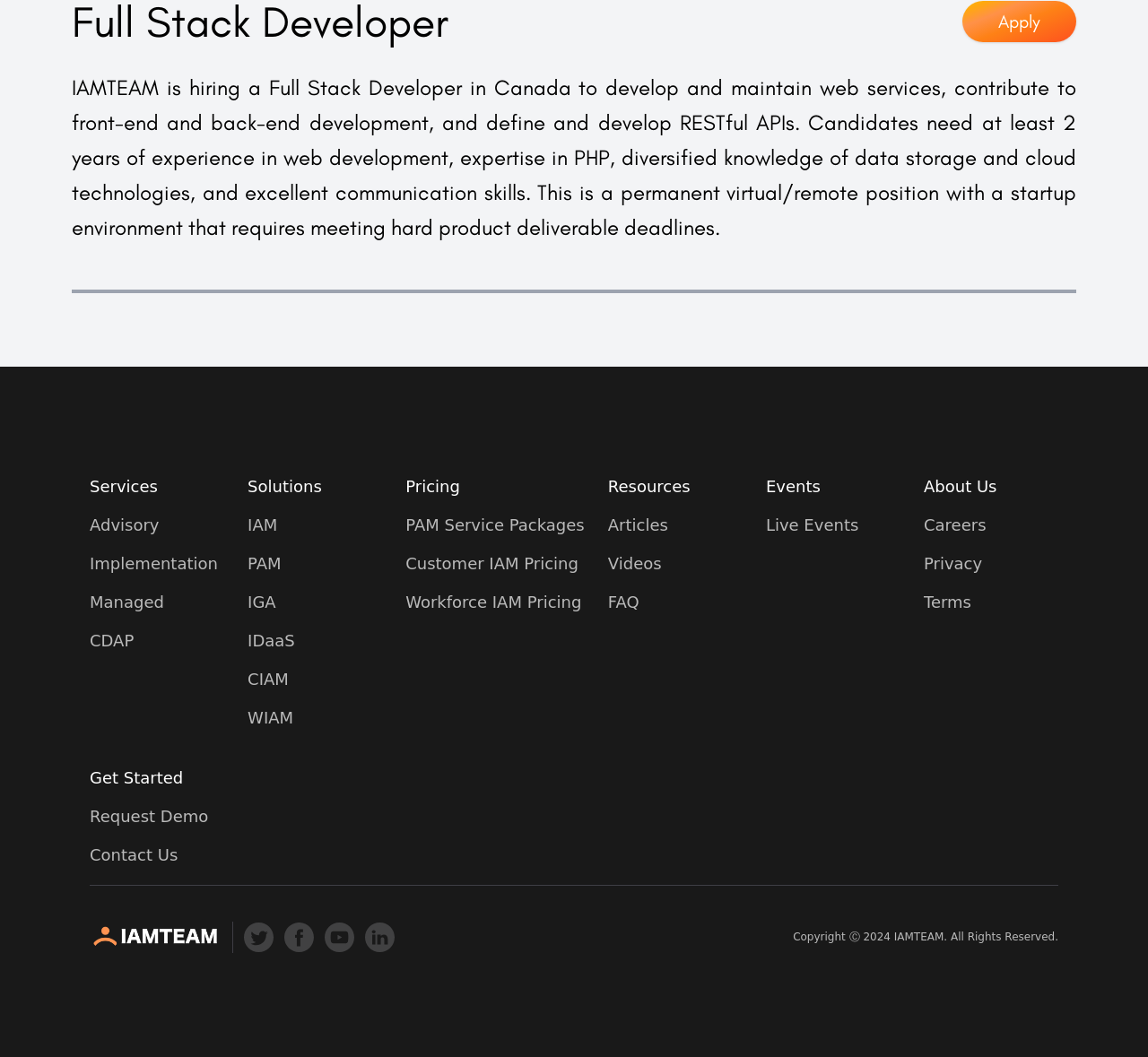Please answer the following question using a single word or phrase: 
How many social media icons are there?

4